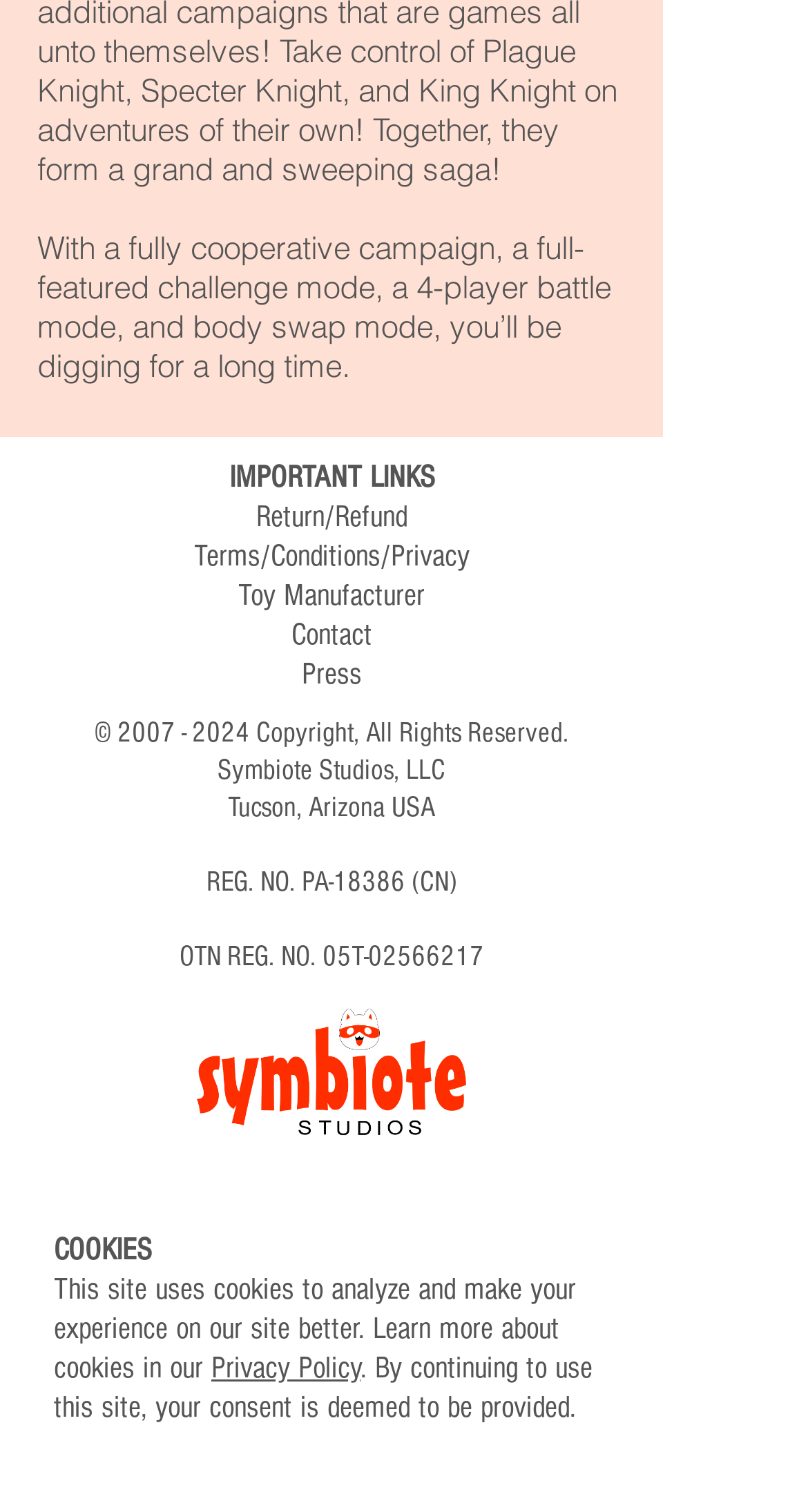What is the location of the studio?
Using the information from the image, provide a comprehensive answer to the question.

I found the location of the studio by looking at the bottom section of the webpage, where the copyright information is located. Specifically, I found the text 'Tucson, Arizona USA' which indicates the location of the studio.